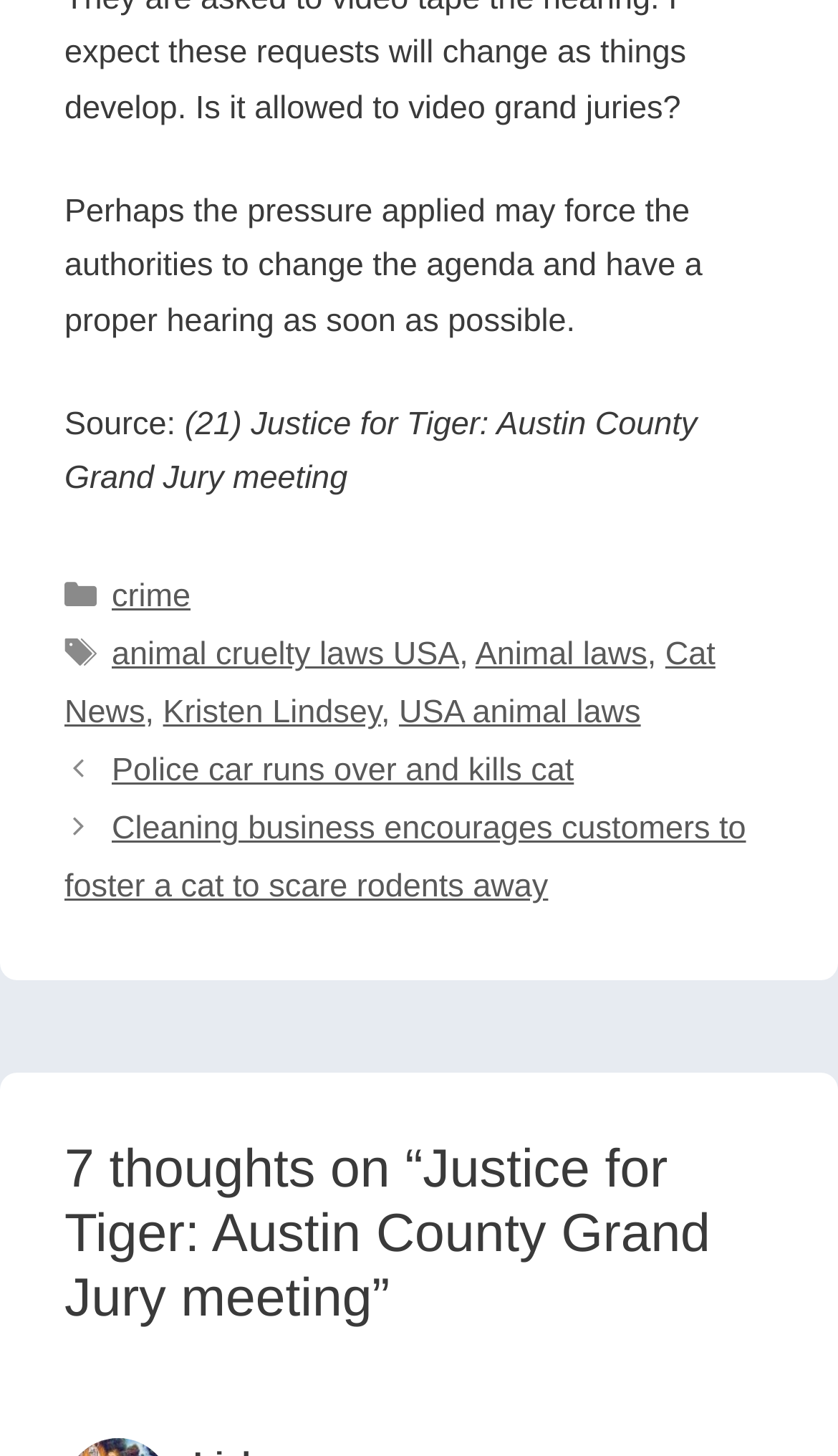Please identify the bounding box coordinates of the element's region that I should click in order to complete the following instruction: "Click on the 'crime' category". The bounding box coordinates consist of four float numbers between 0 and 1, i.e., [left, top, right, bottom].

[0.133, 0.398, 0.227, 0.423]